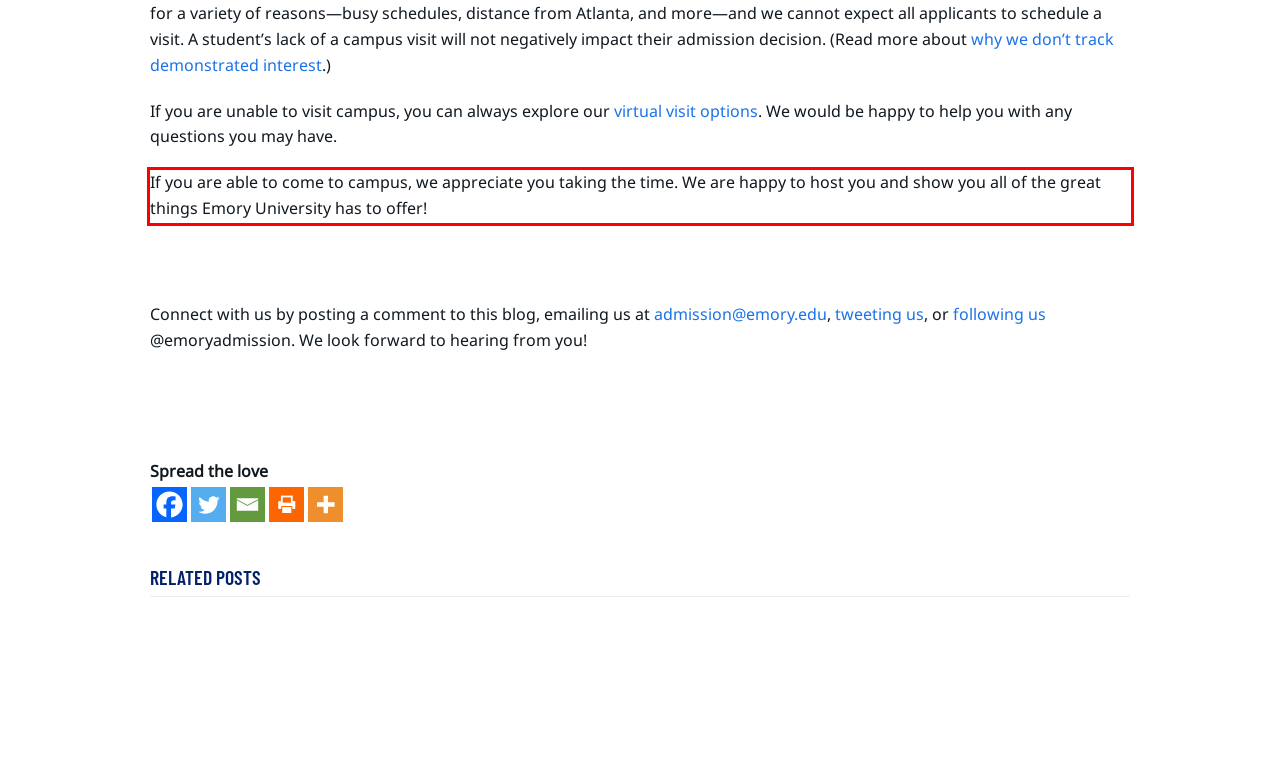Identify and transcribe the text content enclosed by the red bounding box in the given screenshot.

If you are able to come to campus, we appreciate you taking the time. We are happy to host you and show you all of the great things Emory University has to offer!